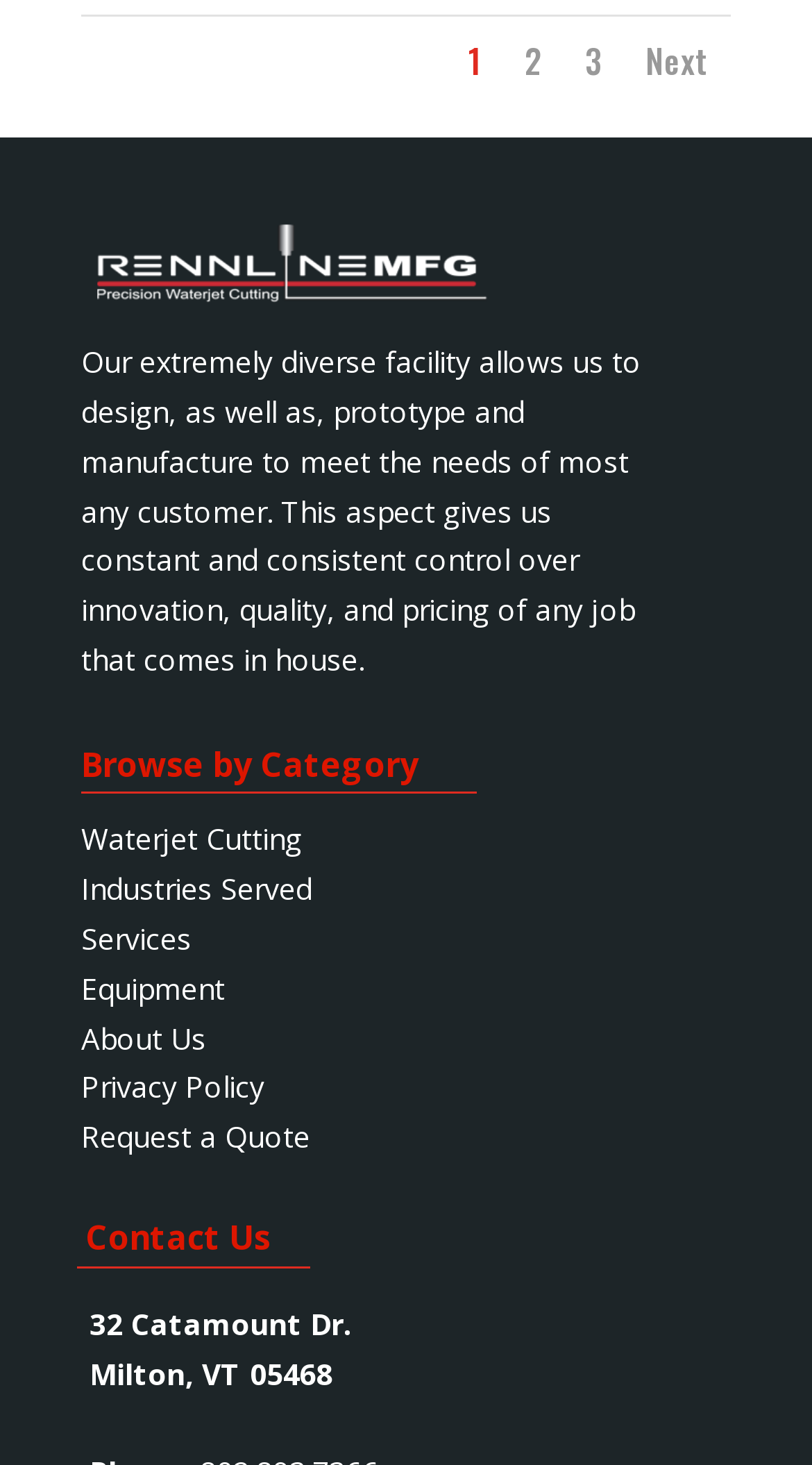Answer briefly with one word or phrase:
How many links are there in the top navigation bar?

4